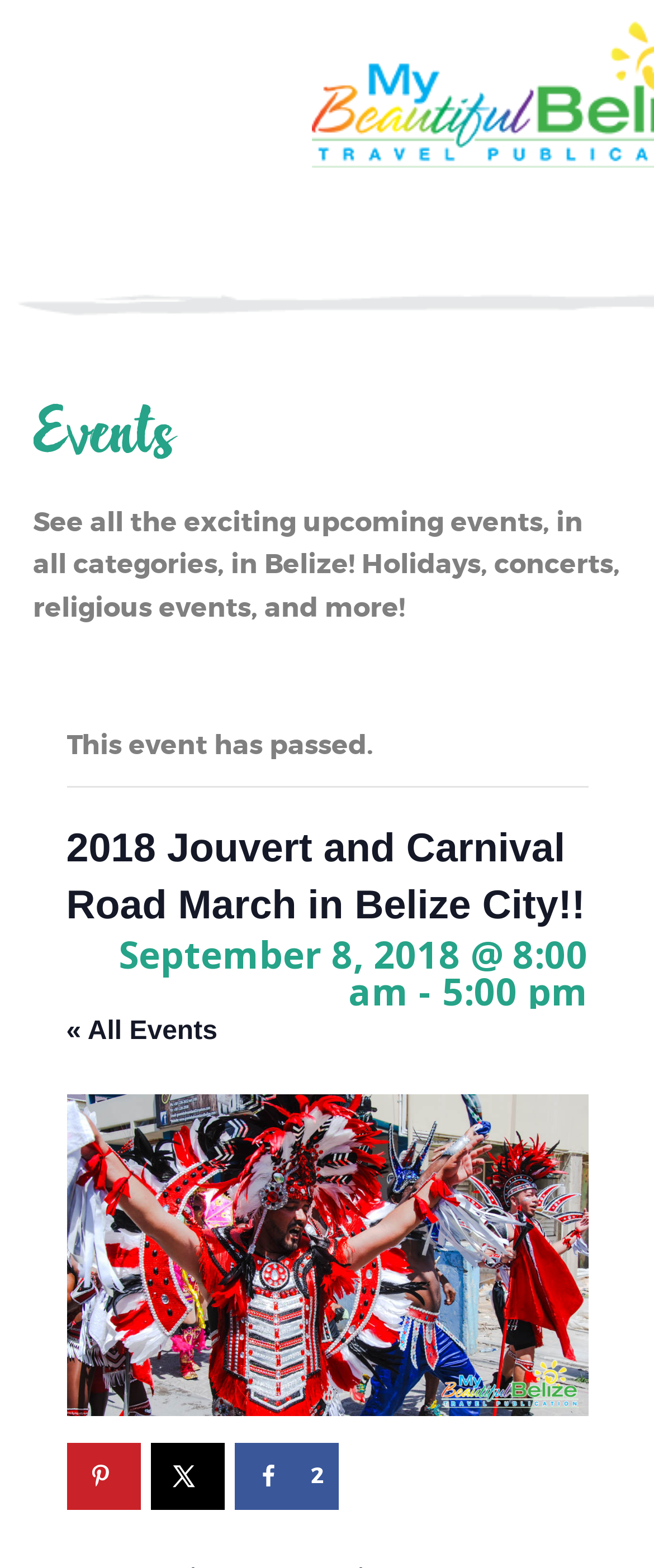Please identify the bounding box coordinates of the region to click in order to complete the task: "Explore Services". The coordinates must be four float numbers between 0 and 1, specified as [left, top, right, bottom].

None